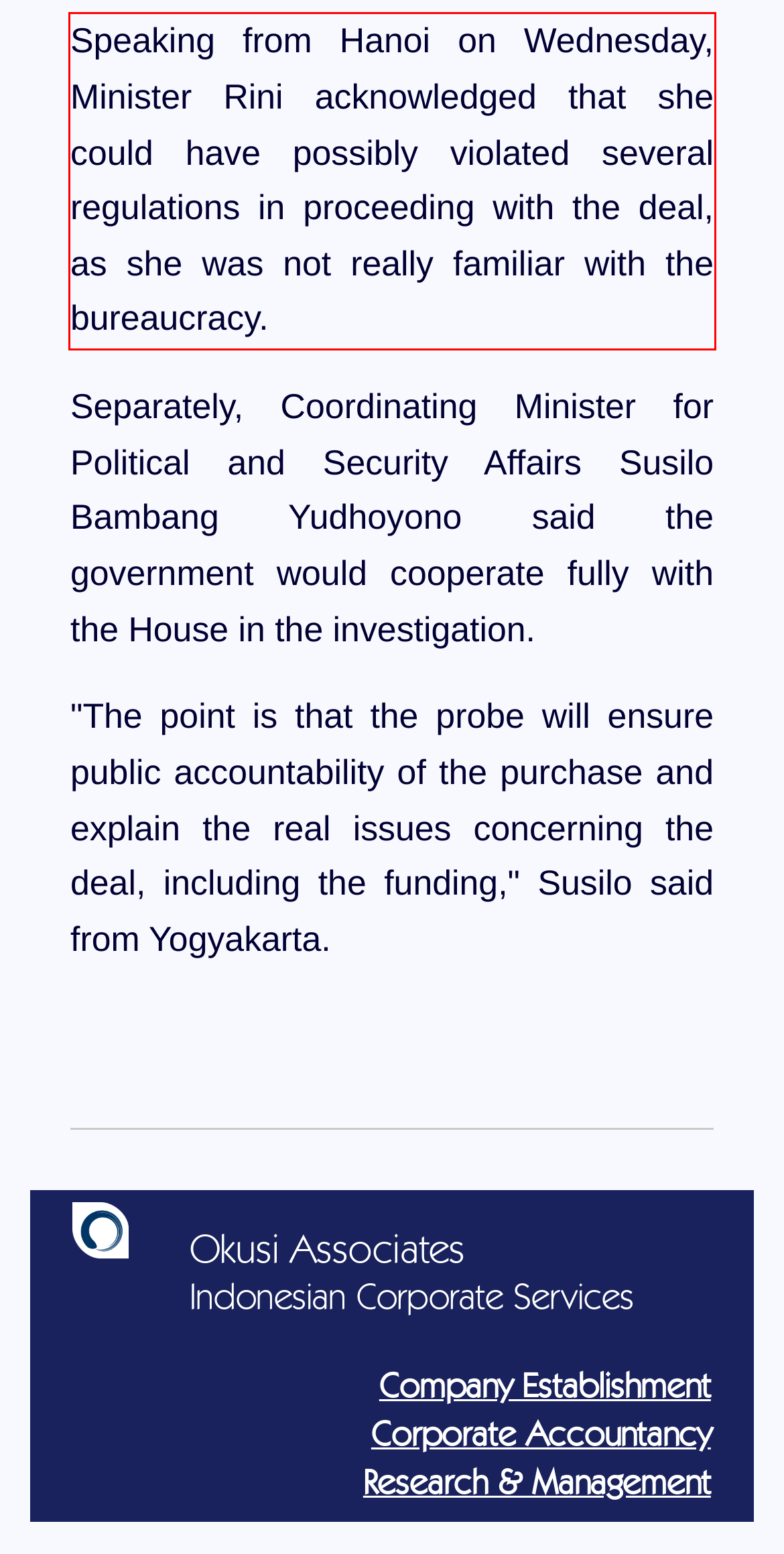In the screenshot of the webpage, find the red bounding box and perform OCR to obtain the text content restricted within this red bounding box.

Speaking from Hanoi on Wednesday, Minister Rini acknowledged that she could have possibly violated several regulations in proceeding with the deal, as she was not really familiar with the bureaucracy.